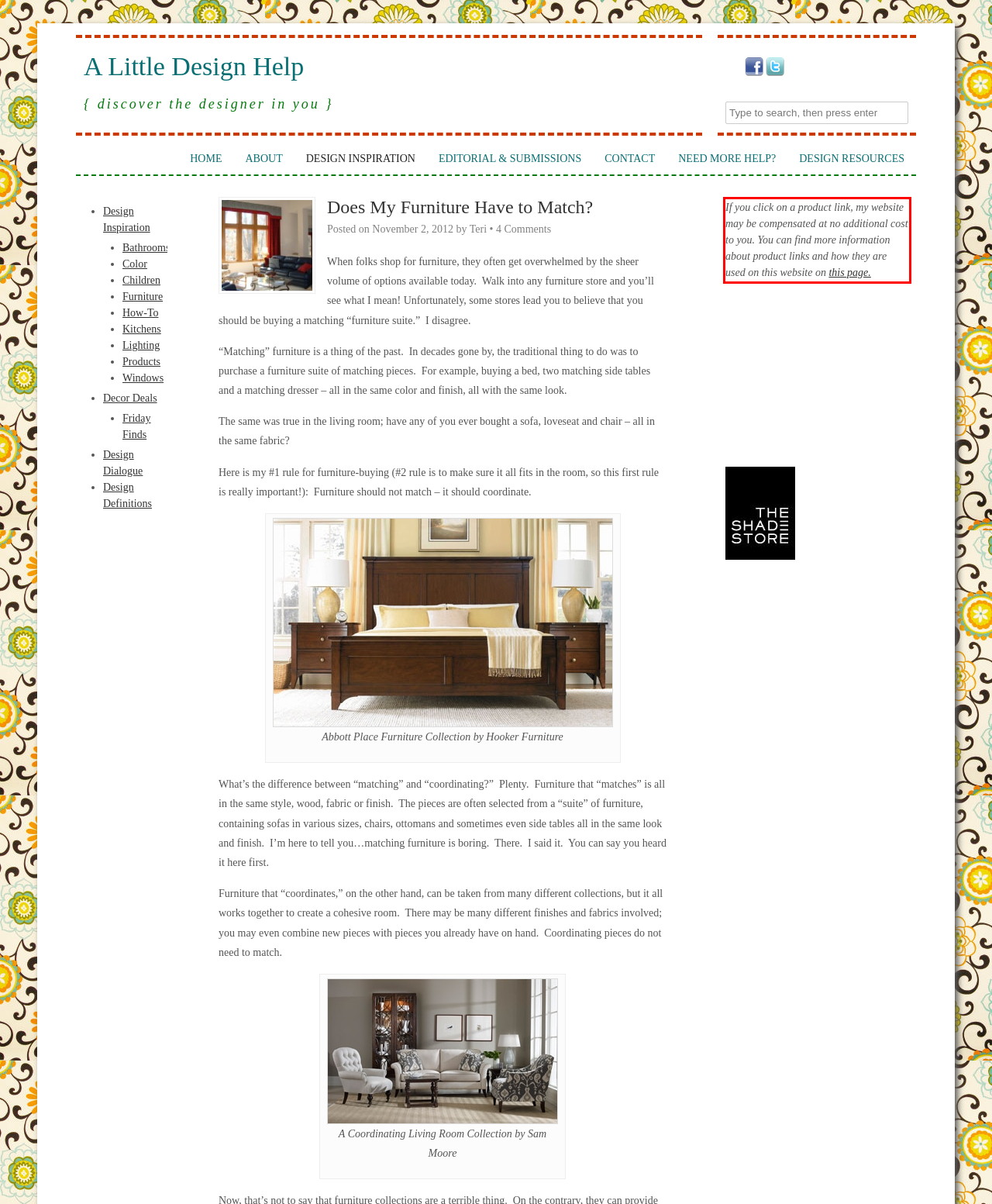There is a screenshot of a webpage with a red bounding box around a UI element. Please use OCR to extract the text within the red bounding box.

If you click on a product link, my website may be compensated at no additional cost to you. You can find more information about product links and how they are used on this website on this page.